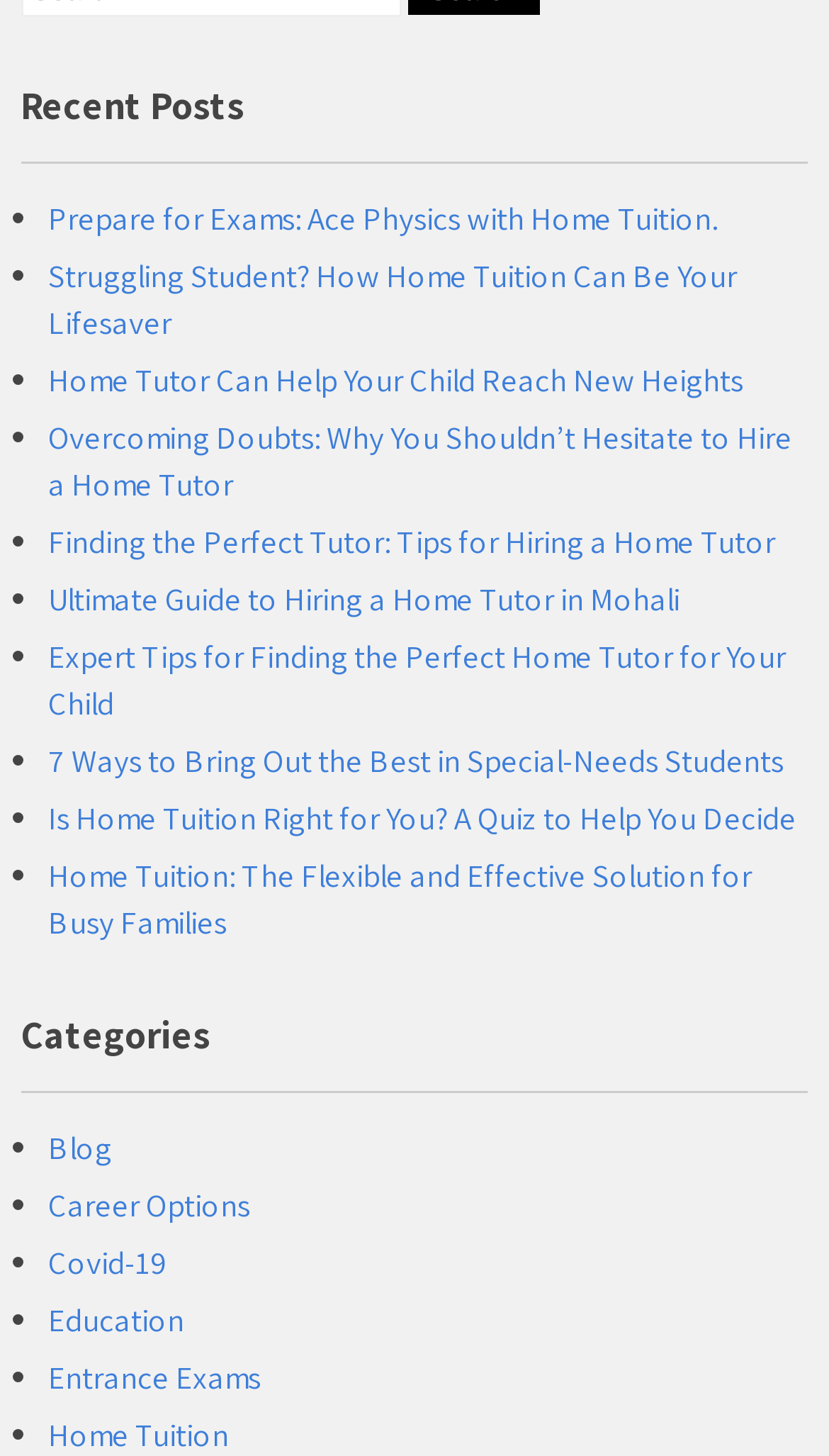Please identify the bounding box coordinates of the element on the webpage that should be clicked to follow this instruction: "Learn about 'Career Options'". The bounding box coordinates should be given as four float numbers between 0 and 1, formatted as [left, top, right, bottom].

[0.058, 0.813, 0.302, 0.841]